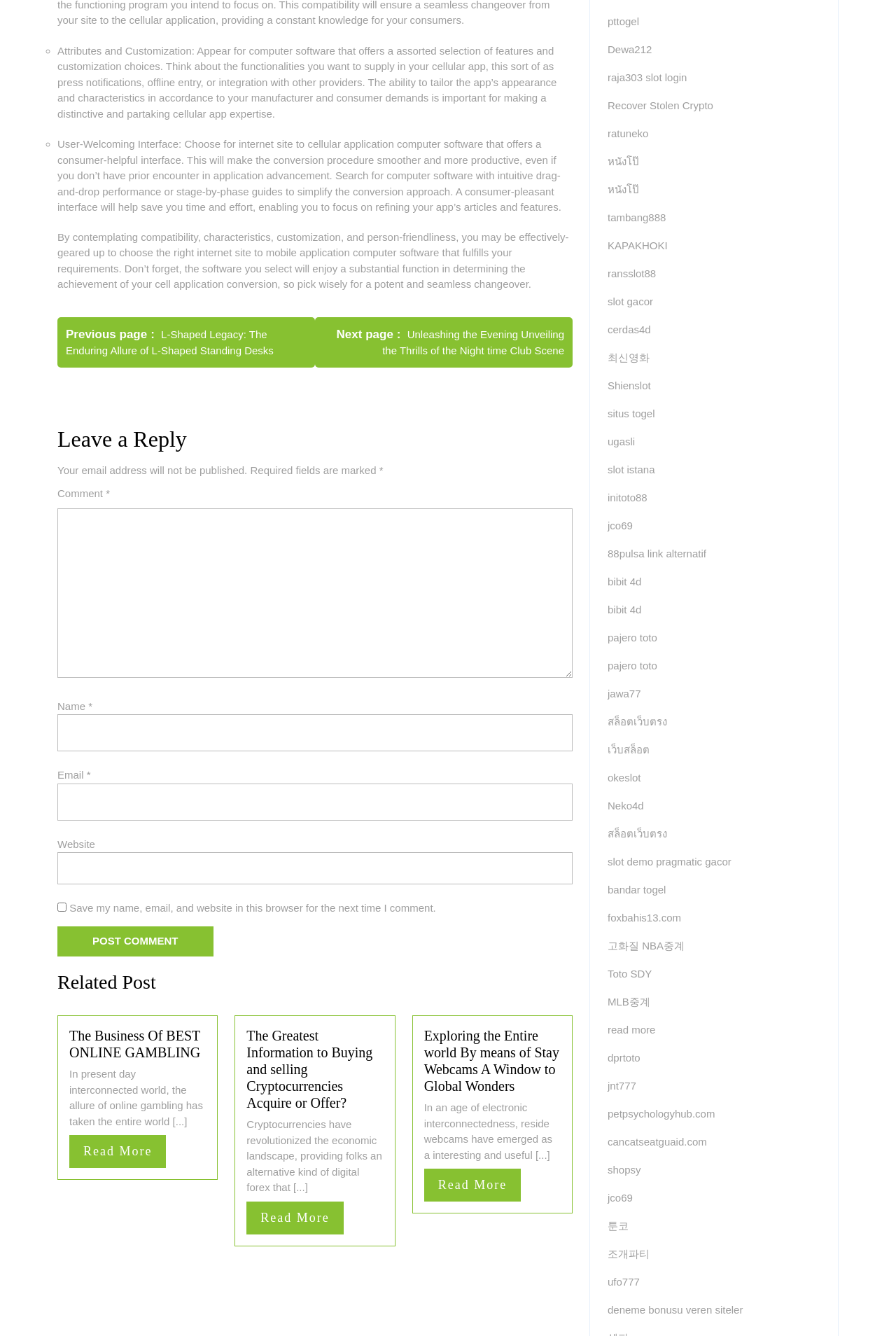Locate the bounding box coordinates of the area where you should click to accomplish the instruction: "Click the 'Leave a Reply' link".

[0.064, 0.319, 0.639, 0.347]